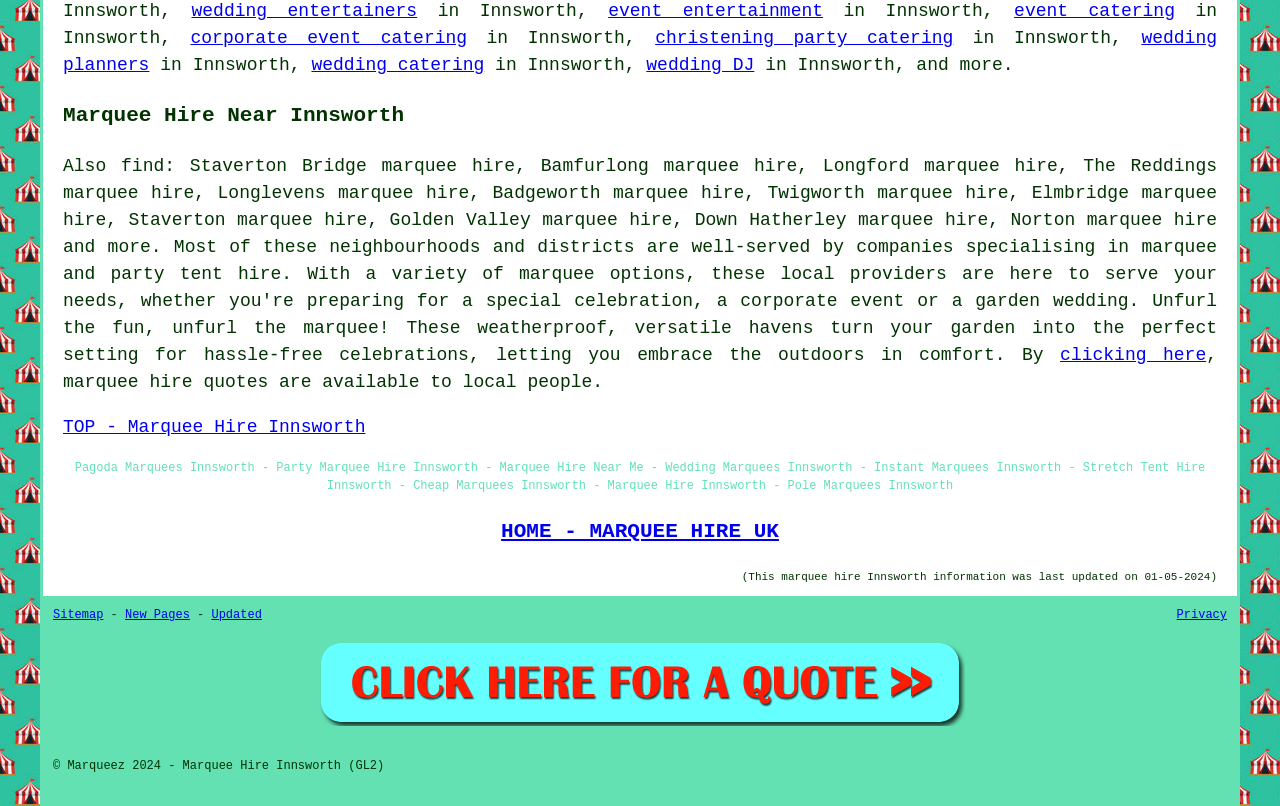Please reply to the following question using a single word or phrase: 
How many types of marquee hire services are mentioned?

Multiple